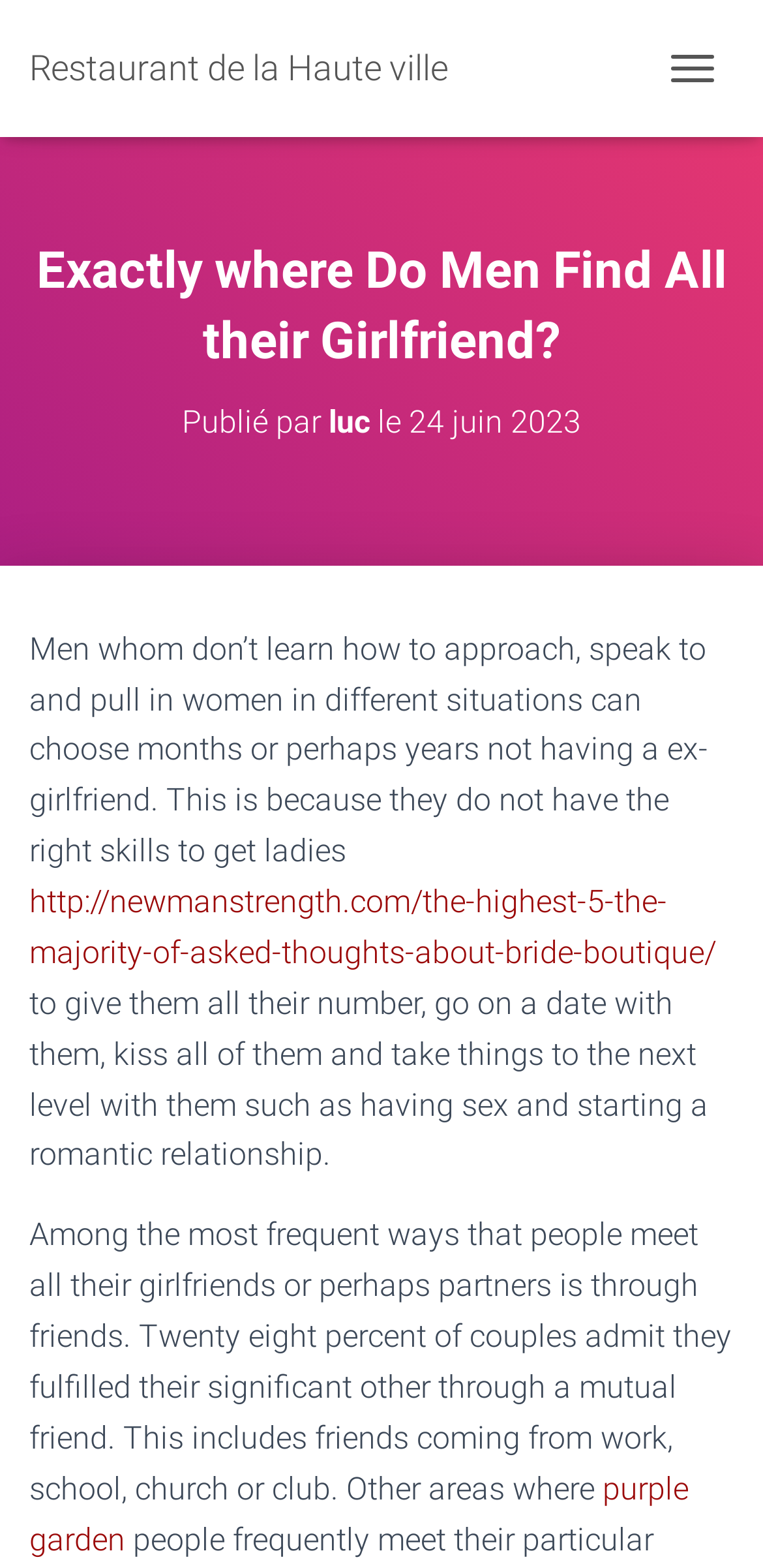Give a one-word or short phrase answer to this question: 
What is the purpose of the link 'http://newmanstrength.com/the-highest-5-the-majority-of-asked-thoughts-about-bride-boutique/'?

To provide additional information